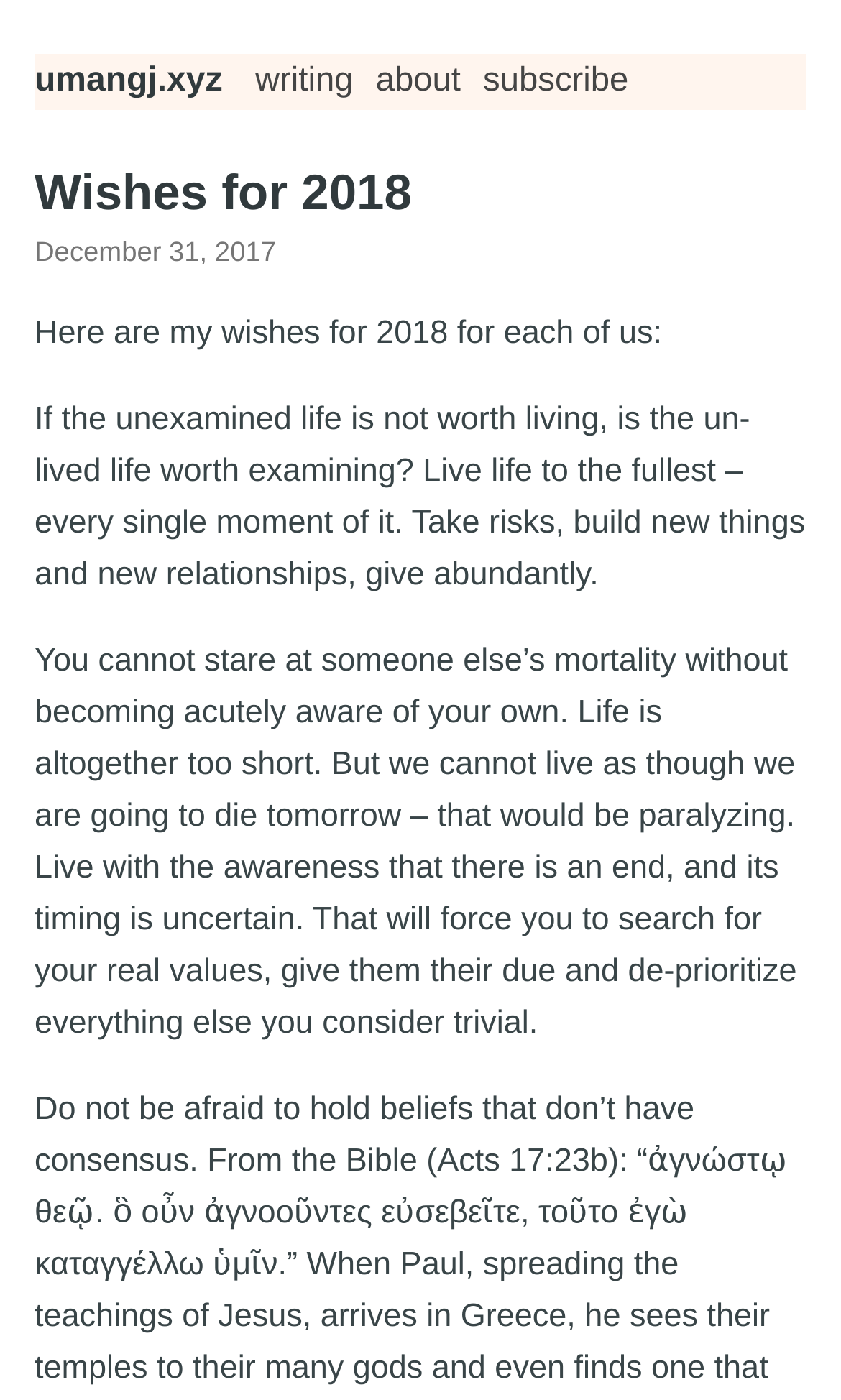With reference to the image, please provide a detailed answer to the following question: What is the website's domain name?

I determined the website's domain name by looking at the heading element 'umangj.xyz' which is located at the top of the webpage, indicating that it is the website's domain name.